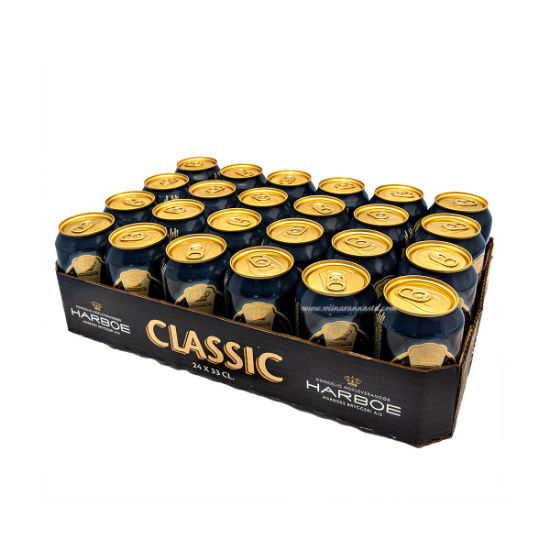Describe the image with as much detail as possible.

A neatly arranged pack of Harboe Classic beer, featuring a total of 24 cans, each holding 33 cl of the beverage. The cans sport a striking dark blue design with gold accents on the tops and labels, which prominently display the word "CLASSIC". The packaging showcases the Harboe brand, known for its balanced flavor profile and moderate 4.6% alcohol content. This set is perfect for social gatherings, offering a refreshing option for beer enthusiasts looking to enjoy a mildly flavored brew. The appearance of the pack is appealing, making it an attractive choice for anyone seeking quality beer for casual enjoyment or special occasions.